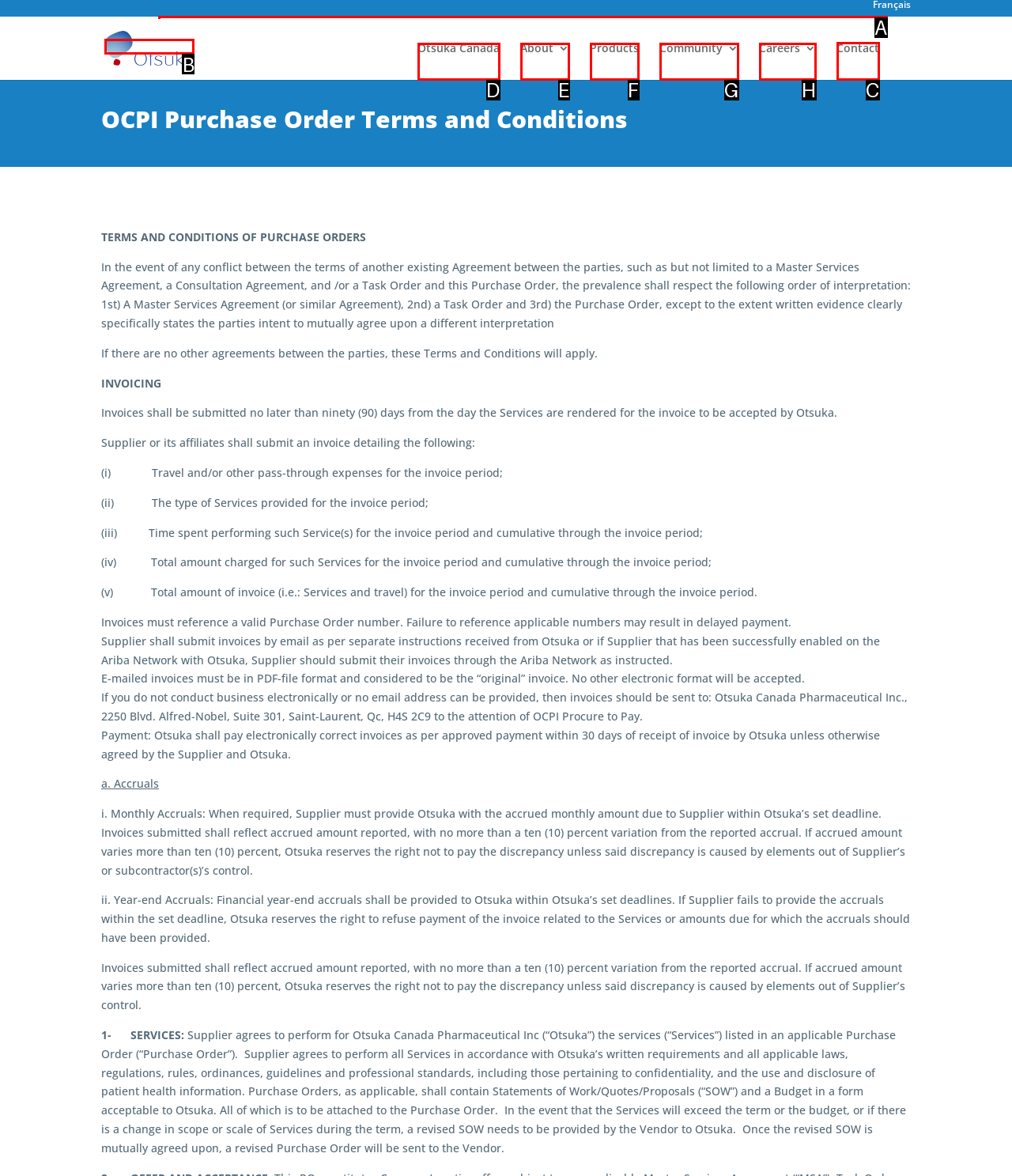Choose the letter of the UI element necessary for this task: check the Contact link
Answer with the correct letter.

C